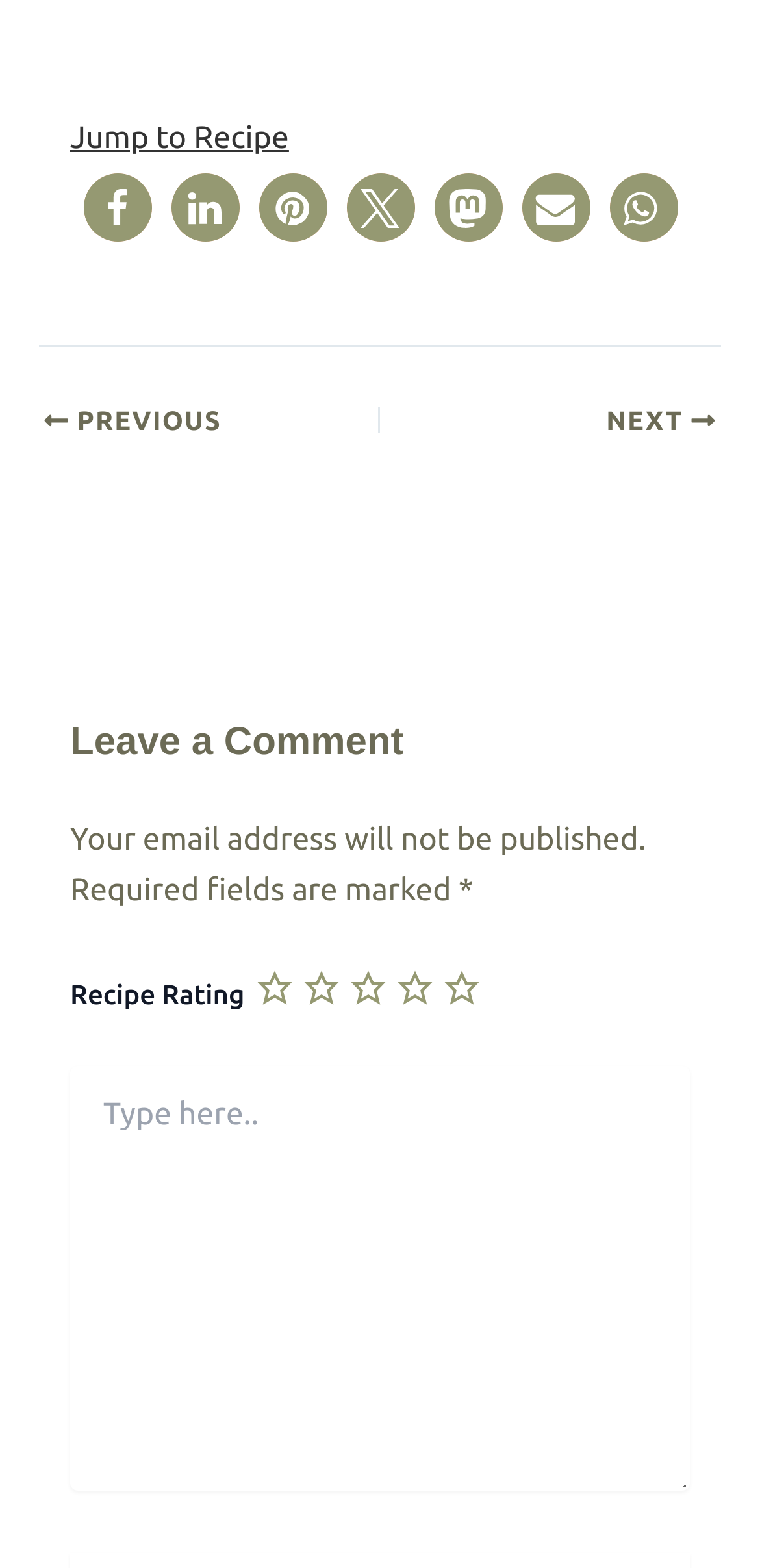Please find the bounding box coordinates of the element's region to be clicked to carry out this instruction: "Rate this recipe 5 out of 5 stars".

[0.585, 0.615, 0.647, 0.645]